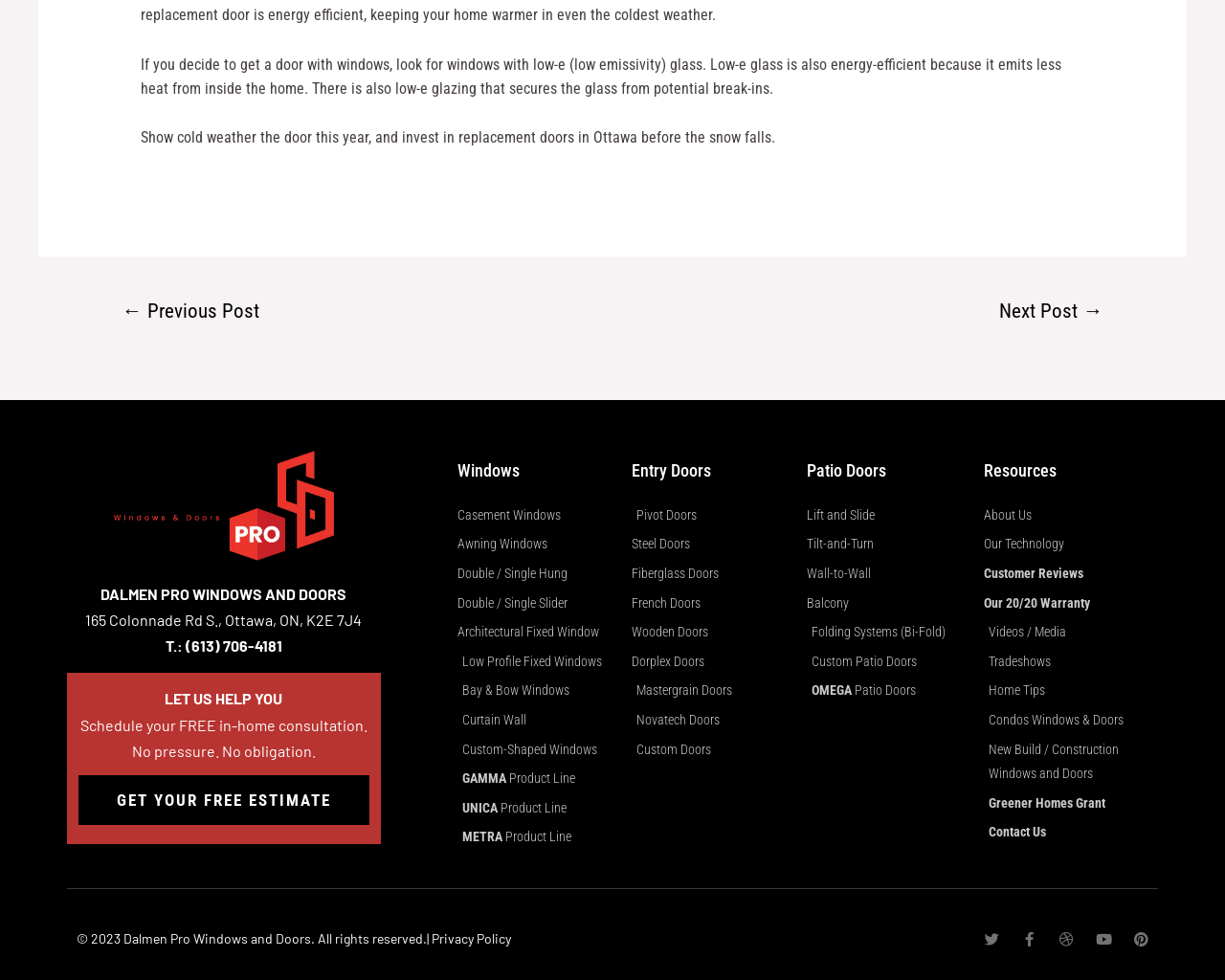Locate the bounding box coordinates of the area to click to fulfill this instruction: "Contact the company". The bounding box should be presented as four float numbers between 0 and 1, in the order [left, top, right, bottom].

[0.803, 0.837, 0.945, 0.862]